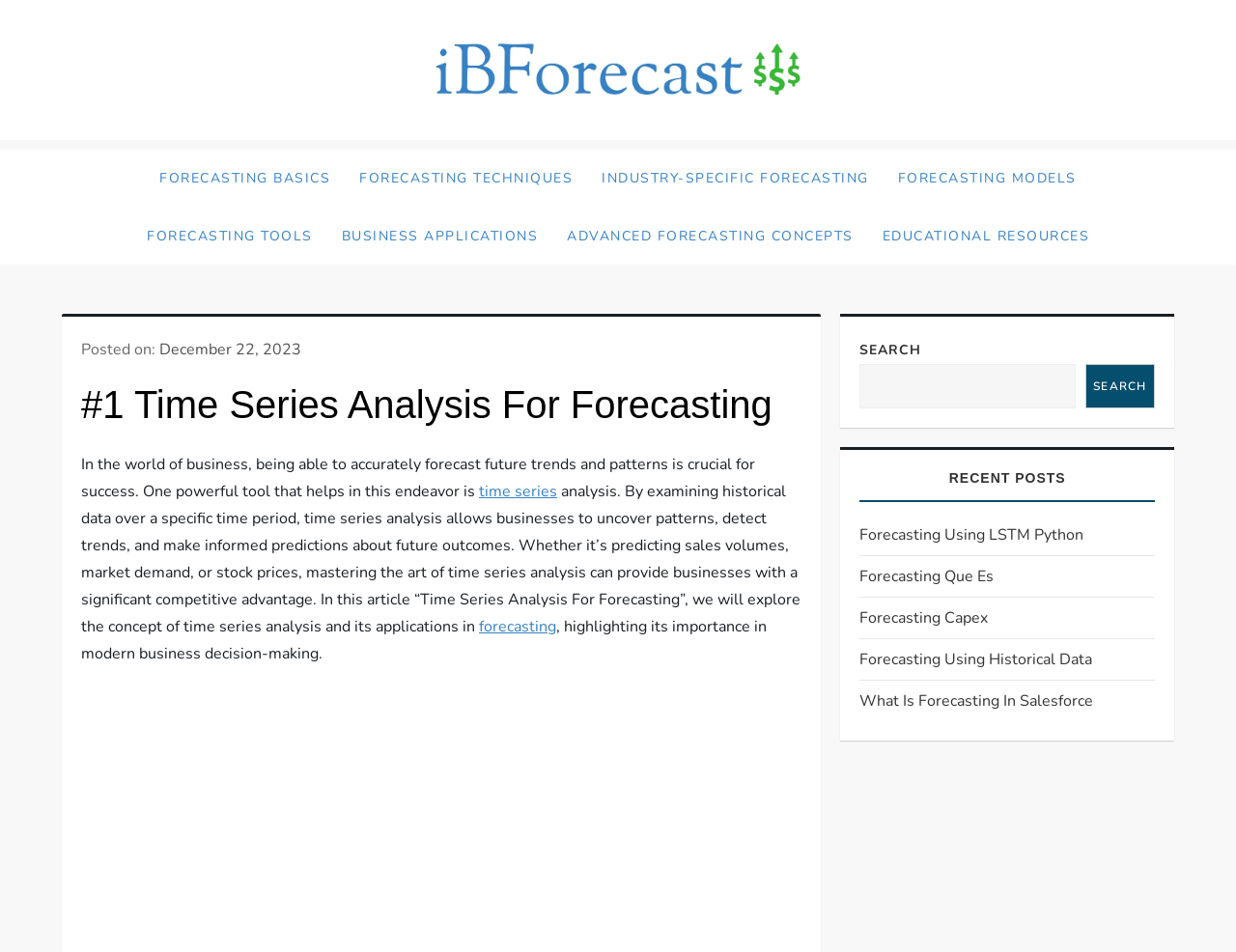Please identify the bounding box coordinates of the element that needs to be clicked to execute the following command: "Explore FORECASTING BASICS". Provide the bounding box using four float numbers between 0 and 1, formatted as [left, top, right, bottom].

[0.117, 0.157, 0.279, 0.218]